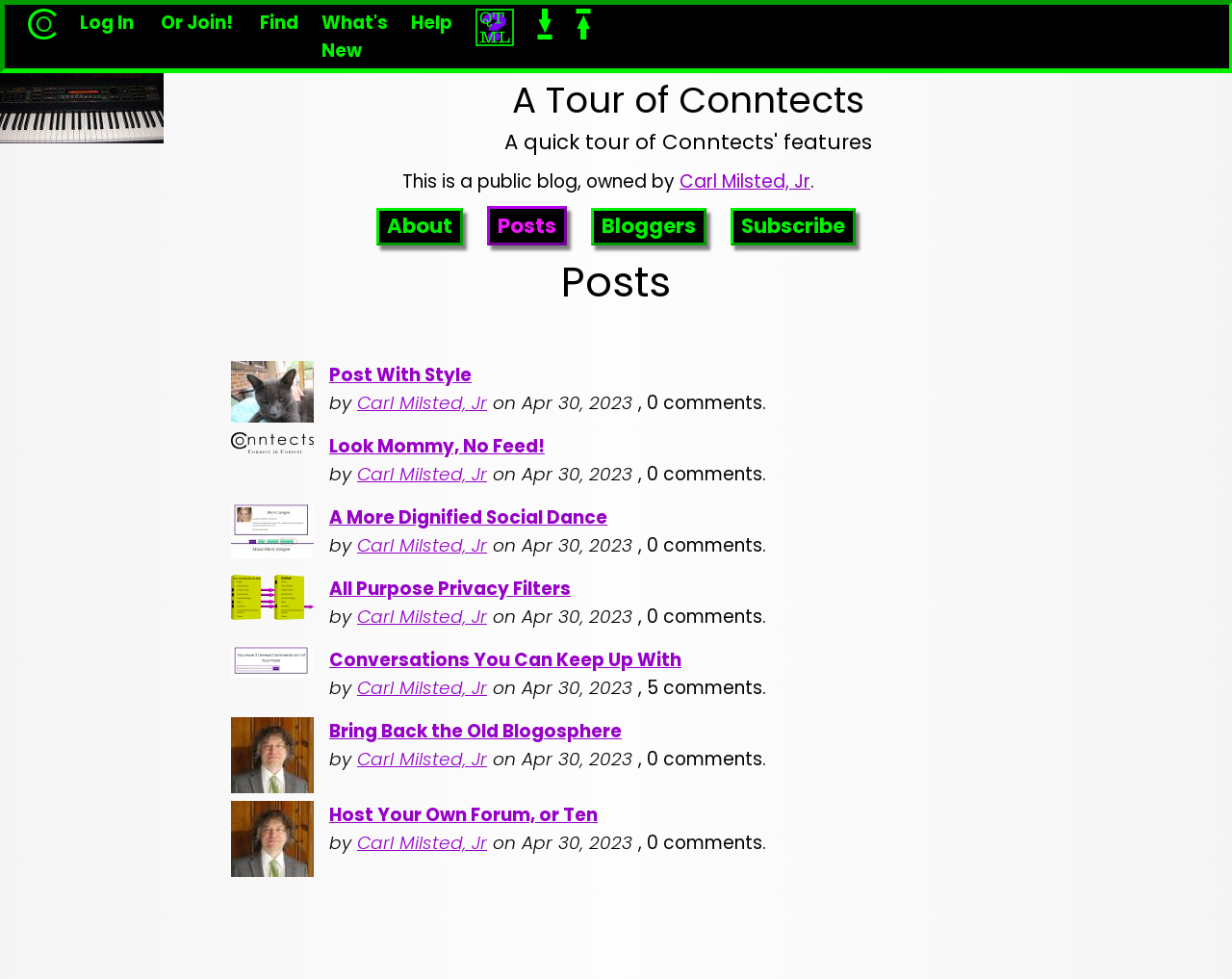What is the name of the blog owner?
Provide an in-depth and detailed answer to the question.

I found the answer by looking at the text 'This is a public blog, owned by' and the link 'Carl Milsted, Jr' next to it, which suggests that Carl Milsted, Jr is the owner of the blog.